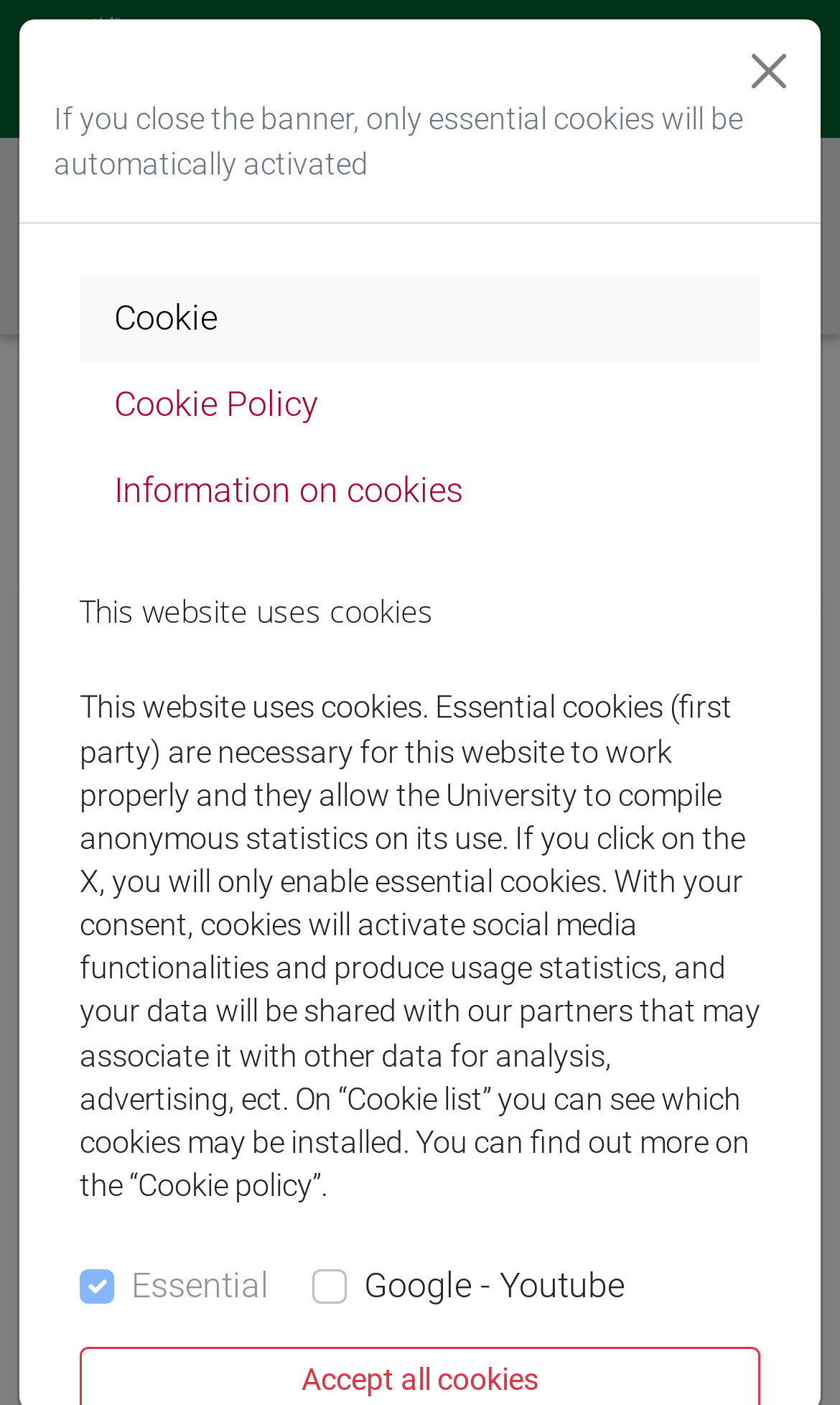Identify the bounding box coordinates of the specific part of the webpage to click to complete this instruction: "Toggle search".

[0.718, 0.02, 0.831, 0.078]